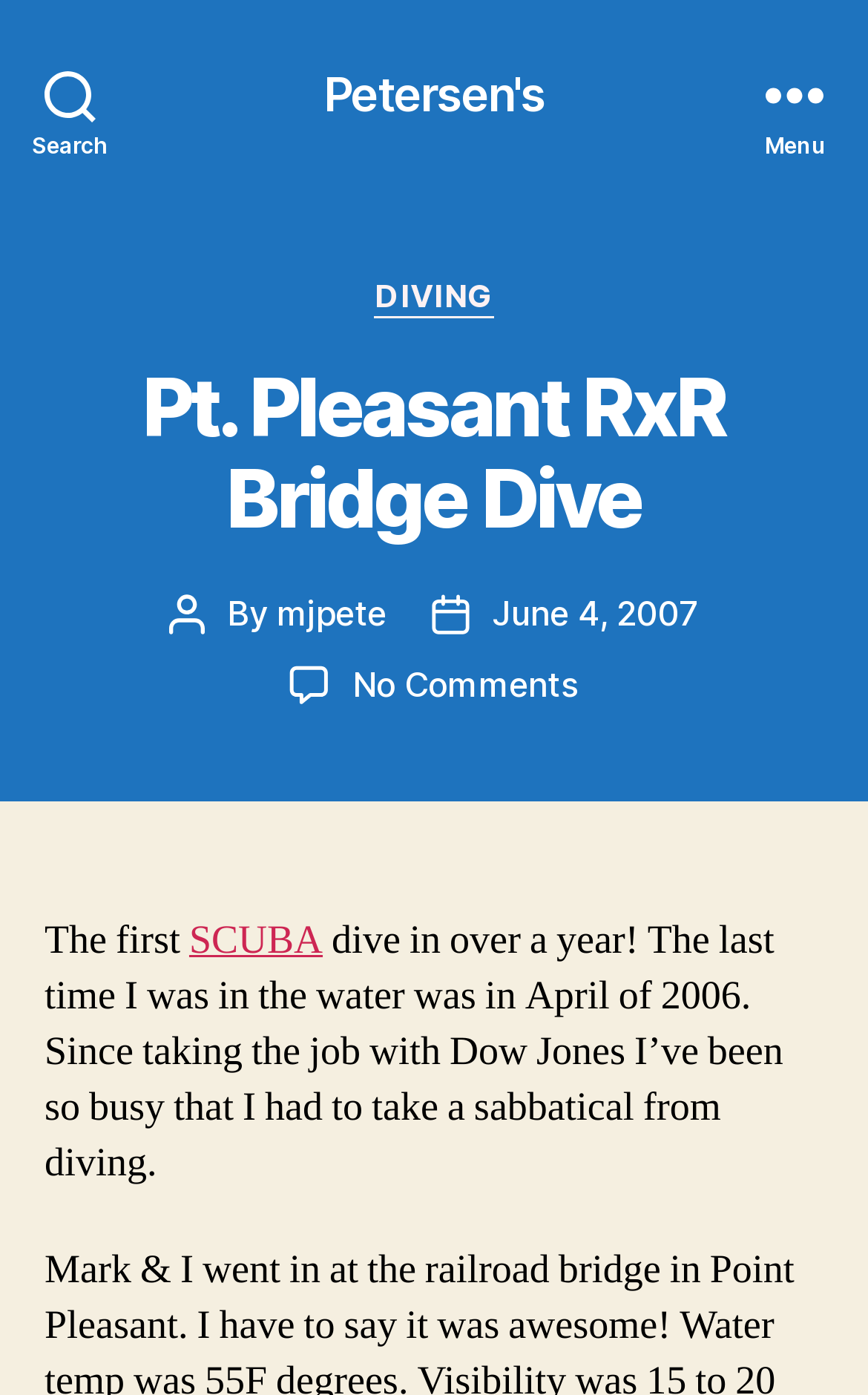Please mark the bounding box coordinates of the area that should be clicked to carry out the instruction: "View the post dated June 4, 2007".

[0.566, 0.424, 0.805, 0.454]